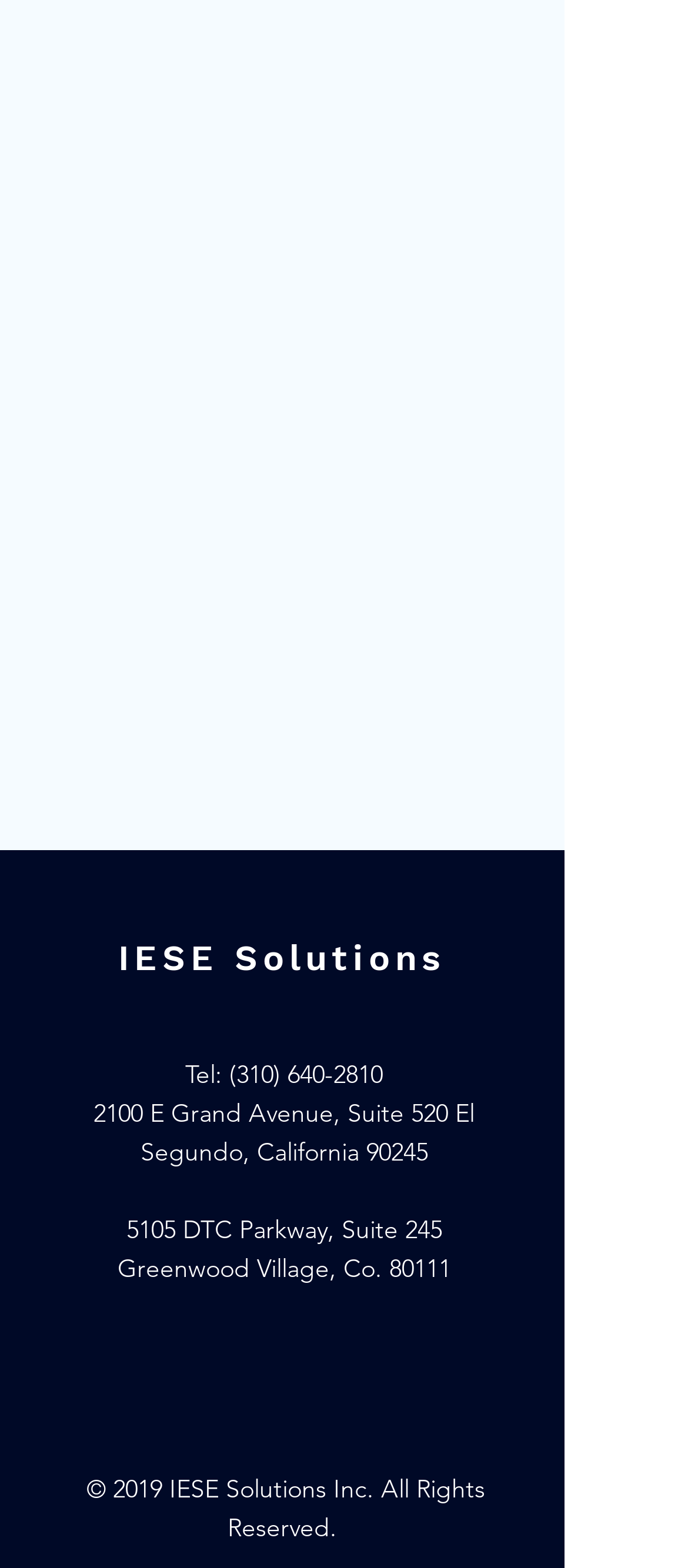Based on the element description, predict the bounding box coordinates (top-left x, top-left y, bottom-right x, bottom-right y) for the UI element in the screenshot: aria-label="White LinkedIn Icon"

[0.367, 0.88, 0.456, 0.919]